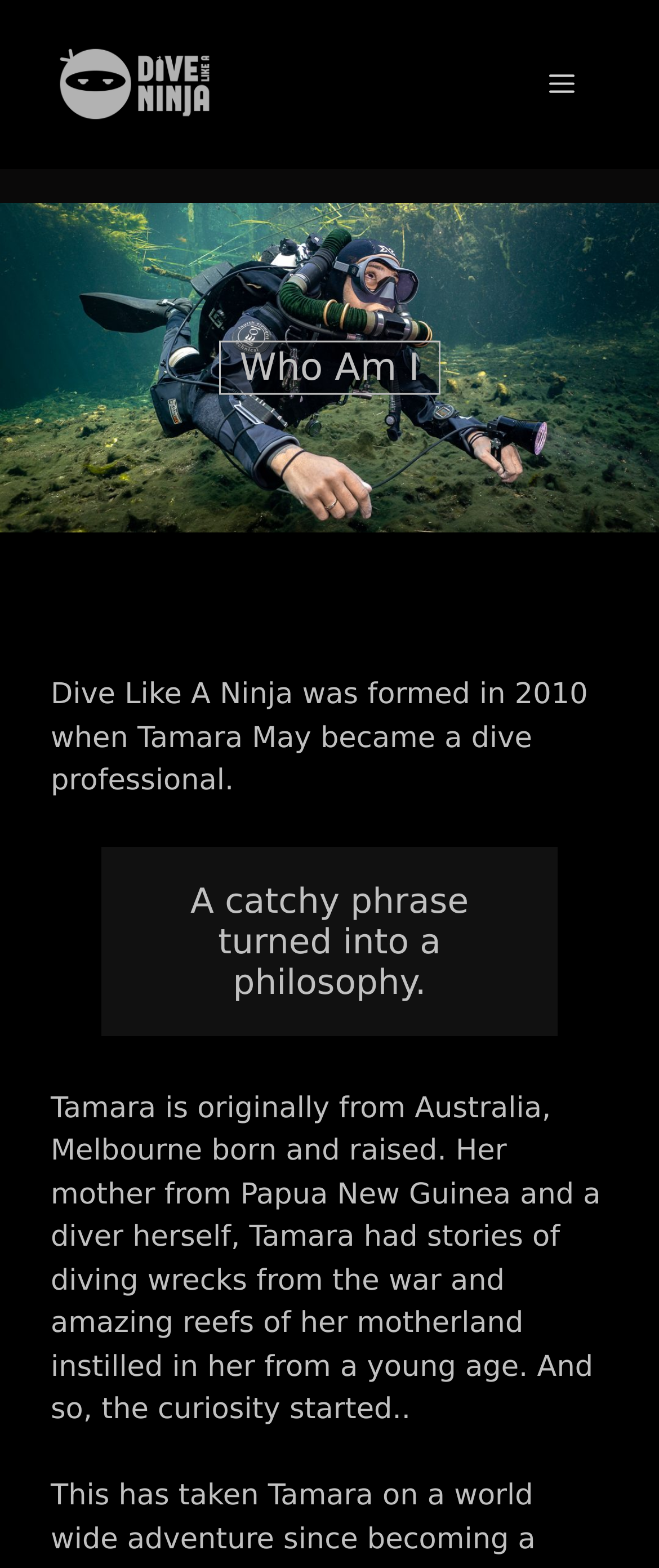What is the name of Tamara's mother's country?
Using the information from the image, provide a comprehensive answer to the question.

The webpage mentions that Tamara's mother is from Papua New Guinea, as stated in the StaticText element with the text 'Her mother from Papua New Guinea and a diver herself...'.